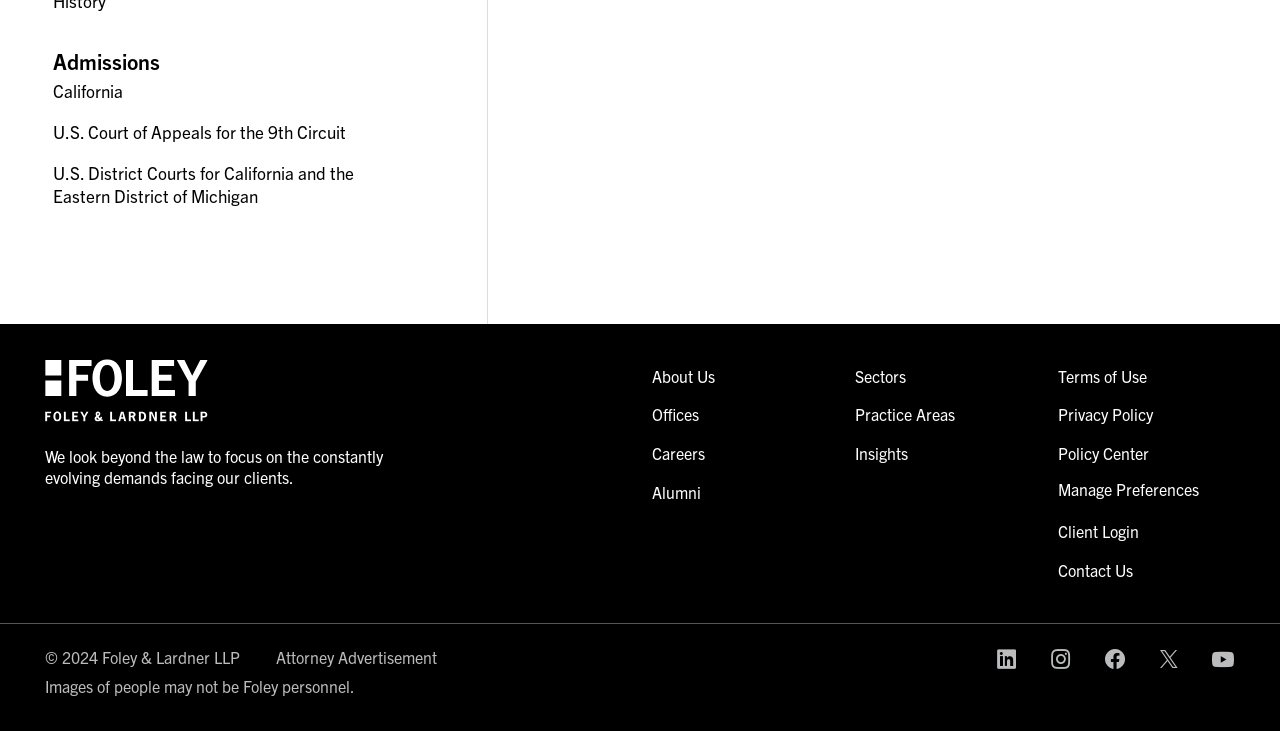What is the court of appeals mentioned on the webpage?
Please use the image to provide an in-depth answer to the question.

The webpage mentions the 'U.S. Court of Appeals for the 9th Circuit' as one of the courts where the law firm has admissions, as indicated by the 'U.S. Court of Appeals for the 9th Circuit' text.